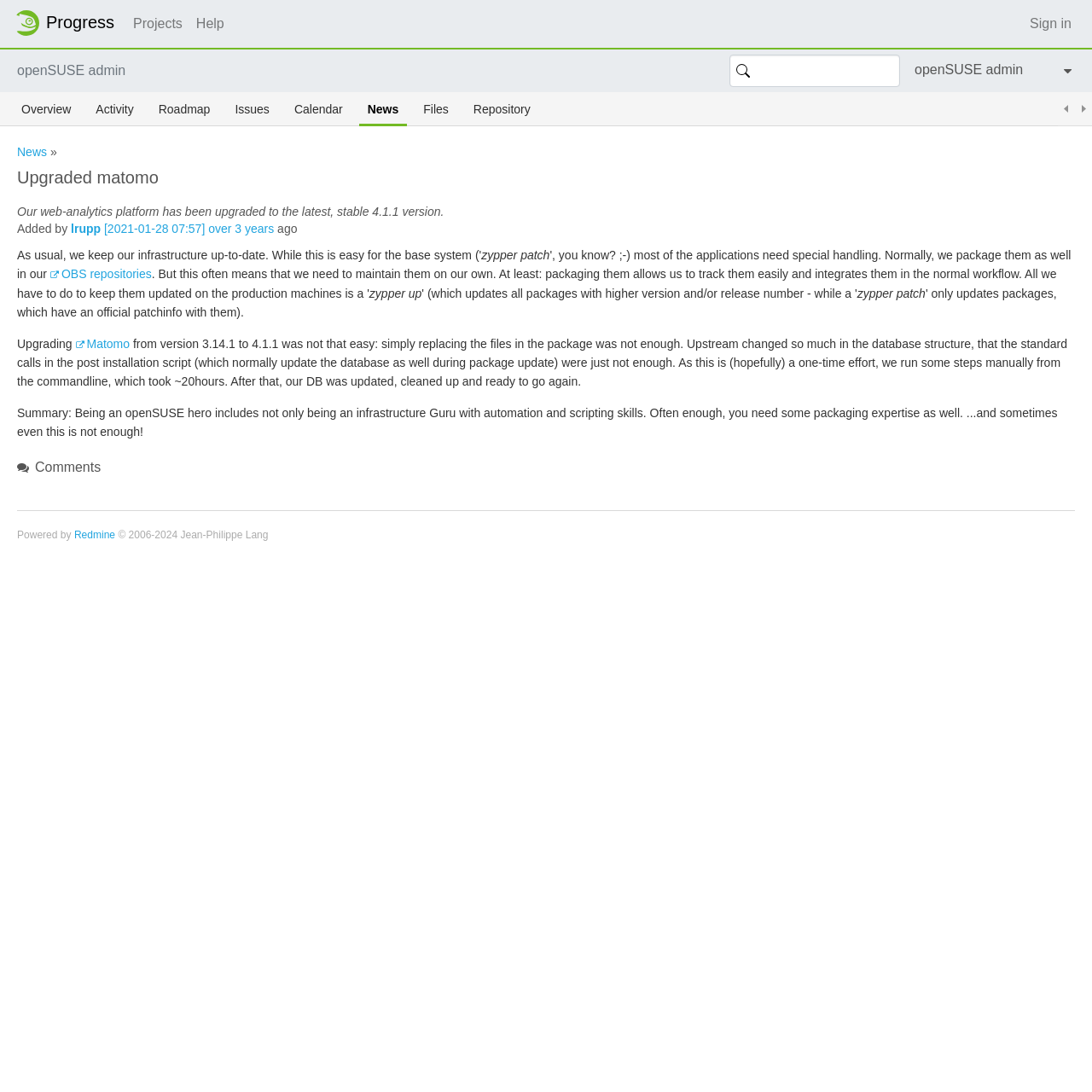Please find the bounding box for the UI component described as follows: "OBS repositories".

[0.046, 0.245, 0.139, 0.257]